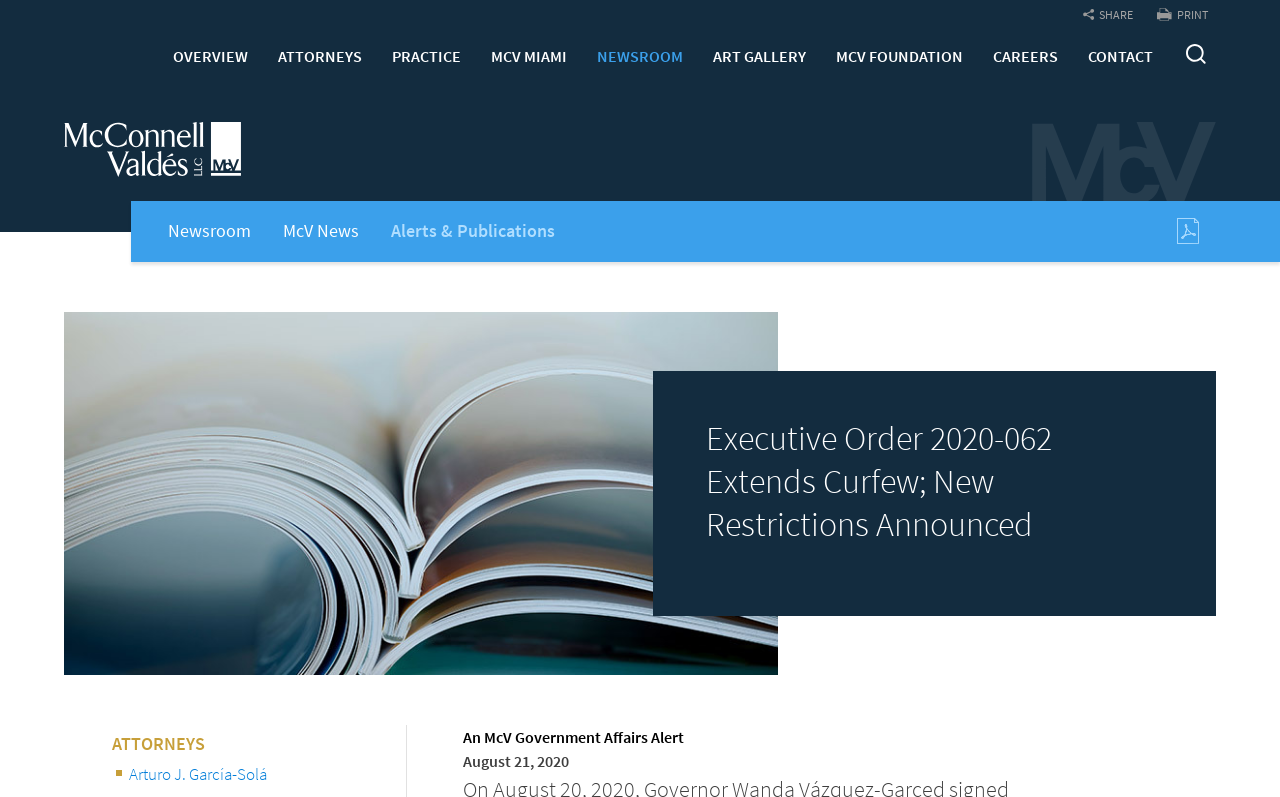Specify the bounding box coordinates for the region that must be clicked to perform the given instruction: "view attorneys".

[0.205, 0.039, 0.295, 0.102]